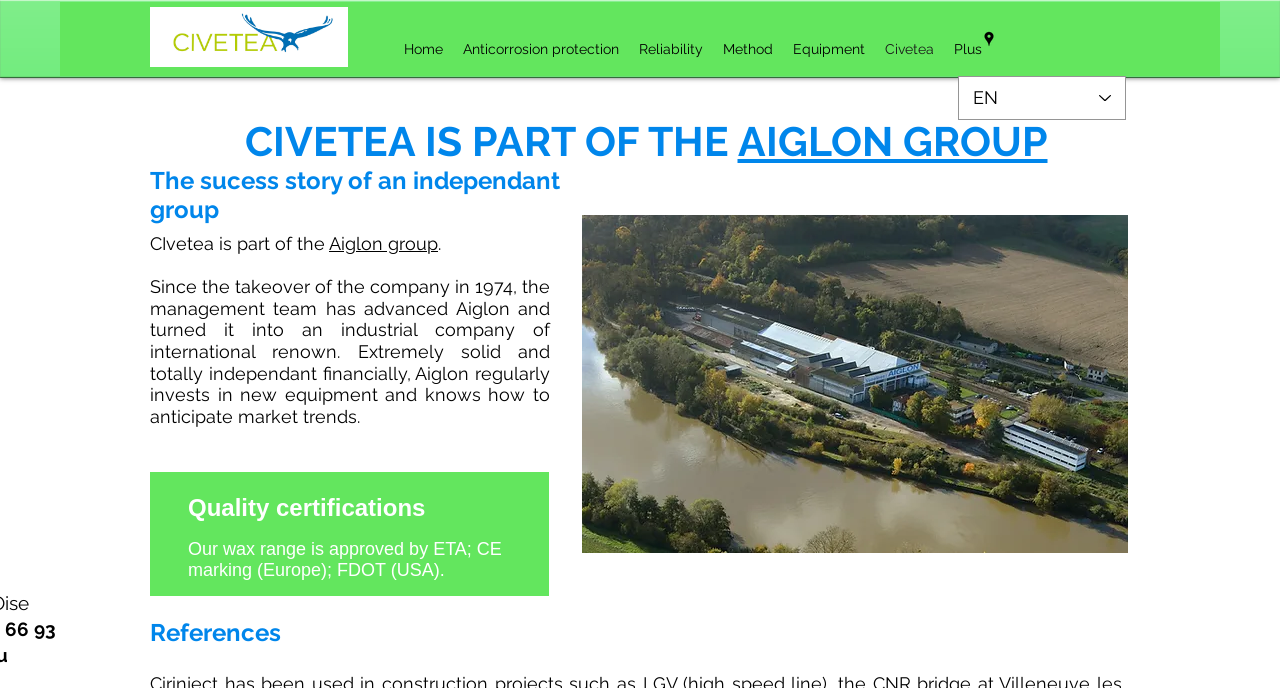Summarize the webpage with intricate details.

The webpage is about a company called Civetea. At the top, there is a navigation bar with links to different sections of the website, including "Home", "Anticorrosion protection", "Reliability", "Method", "Equipment", and "Civetea". To the right of the navigation bar, there is a social media link to Google Places, accompanied by an image.

Below the navigation bar, there is a prominent image of a GIF file, taking up a significant portion of the top section of the page. To the right of the image, there is a language selector dropdown menu, currently set to English.

The main content of the page is divided into several sections. The first section introduces Civetea as part of the Aiglon Group, with a brief description of the group's success story. There is also a link to the Aiglon Group website.

The next section provides more information about the company's history, including a brief overview of its development since 1974. This section also mentions the company's financial stability and its ability to anticipate market trends.

Further down the page, there is a section highlighting the company's quality certifications, including approvals from ETA, CE marking, and FDOT. This section is accompanied by an image of a product or equipment.

Finally, at the bottom of the page, there is a section titled "References", which may contain additional information or links to relevant resources.